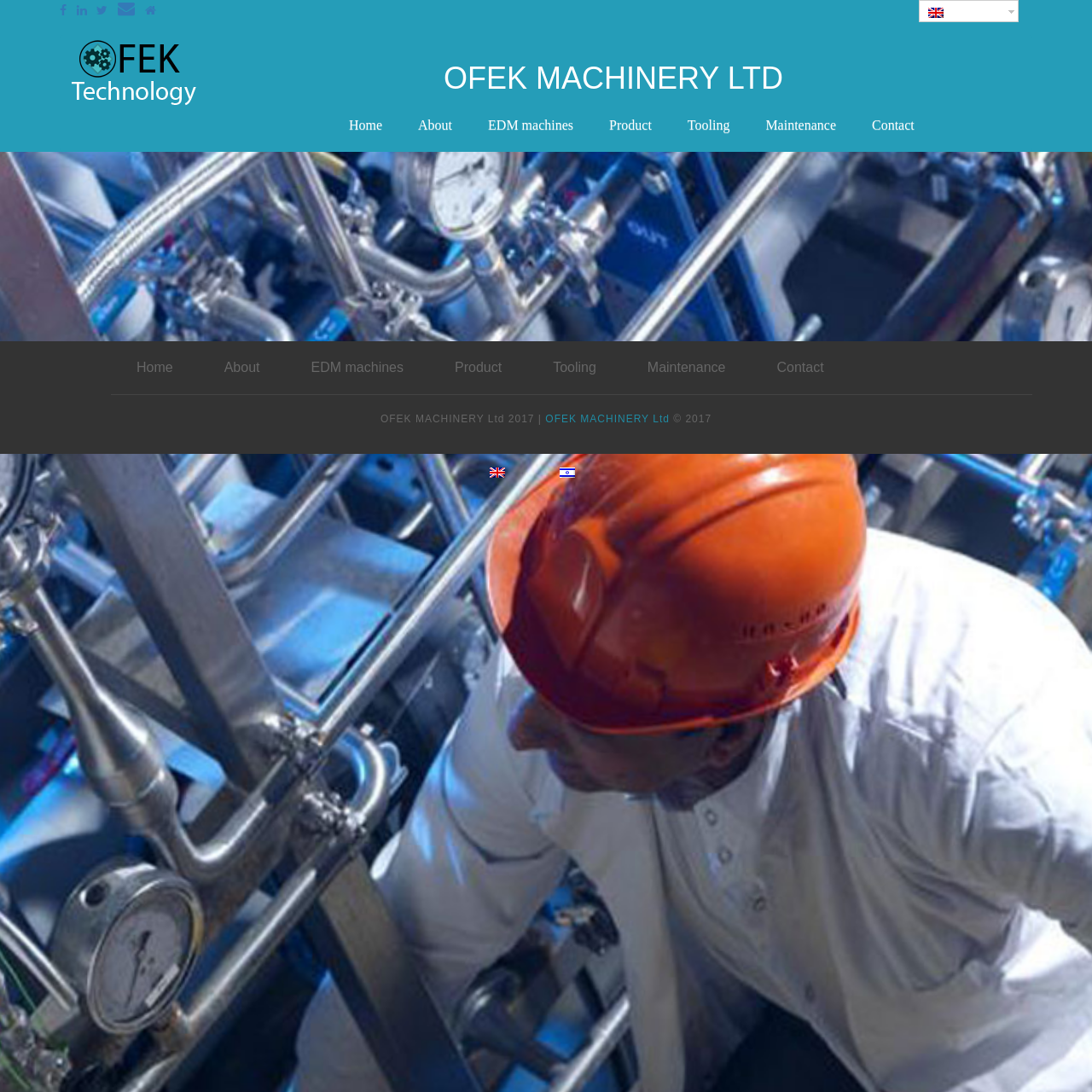Locate the bounding box coordinates of the area where you should click to accomplish the instruction: "Read more about 'DT'".

[0.0, 0.195, 1.0, 0.226]